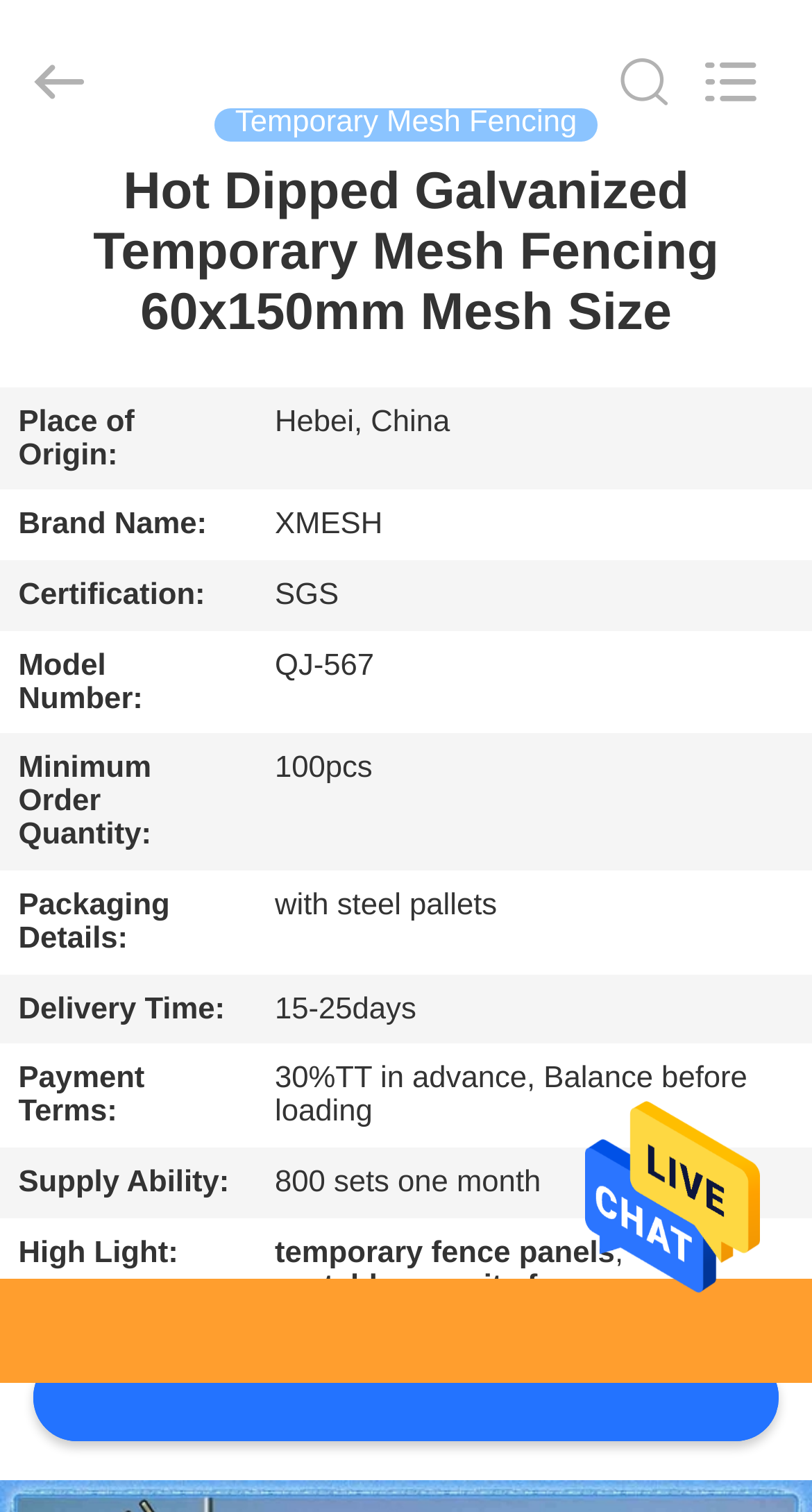Look at the image and write a detailed answer to the question: 
What is the place of origin for the hot dipped galvanized temporary mesh fencing?

I found the answer by examining the table on the webpage, specifically the row with the header 'Place of Origin:' and the corresponding grid cell that contains the text 'Hebei, China'.